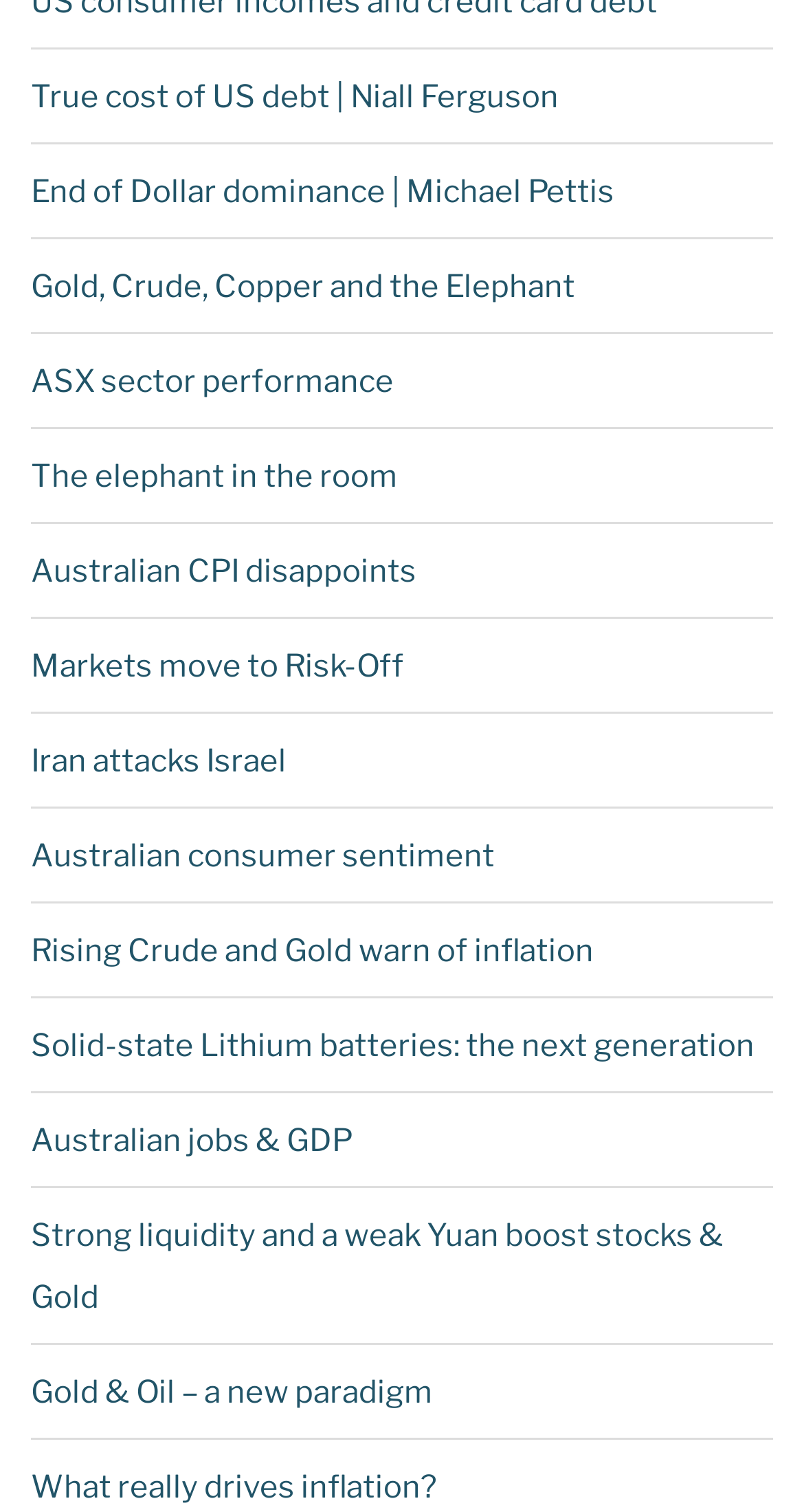Locate the bounding box coordinates of the area where you should click to accomplish the instruction: "Explore the relationship between gold, crude, copper and the elephant".

[0.038, 0.177, 0.715, 0.201]